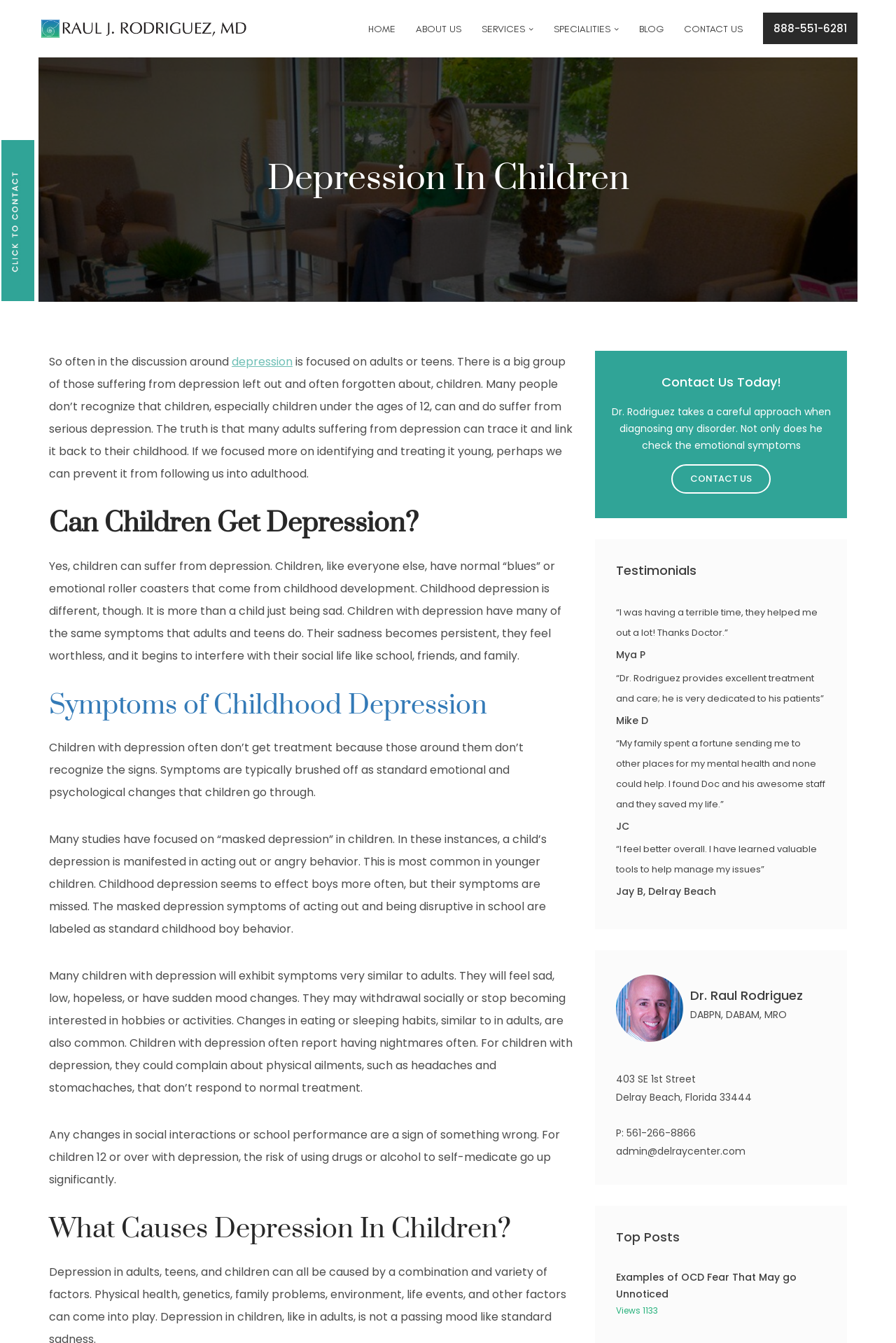What is the principal heading displayed on the webpage?

Depression In Children